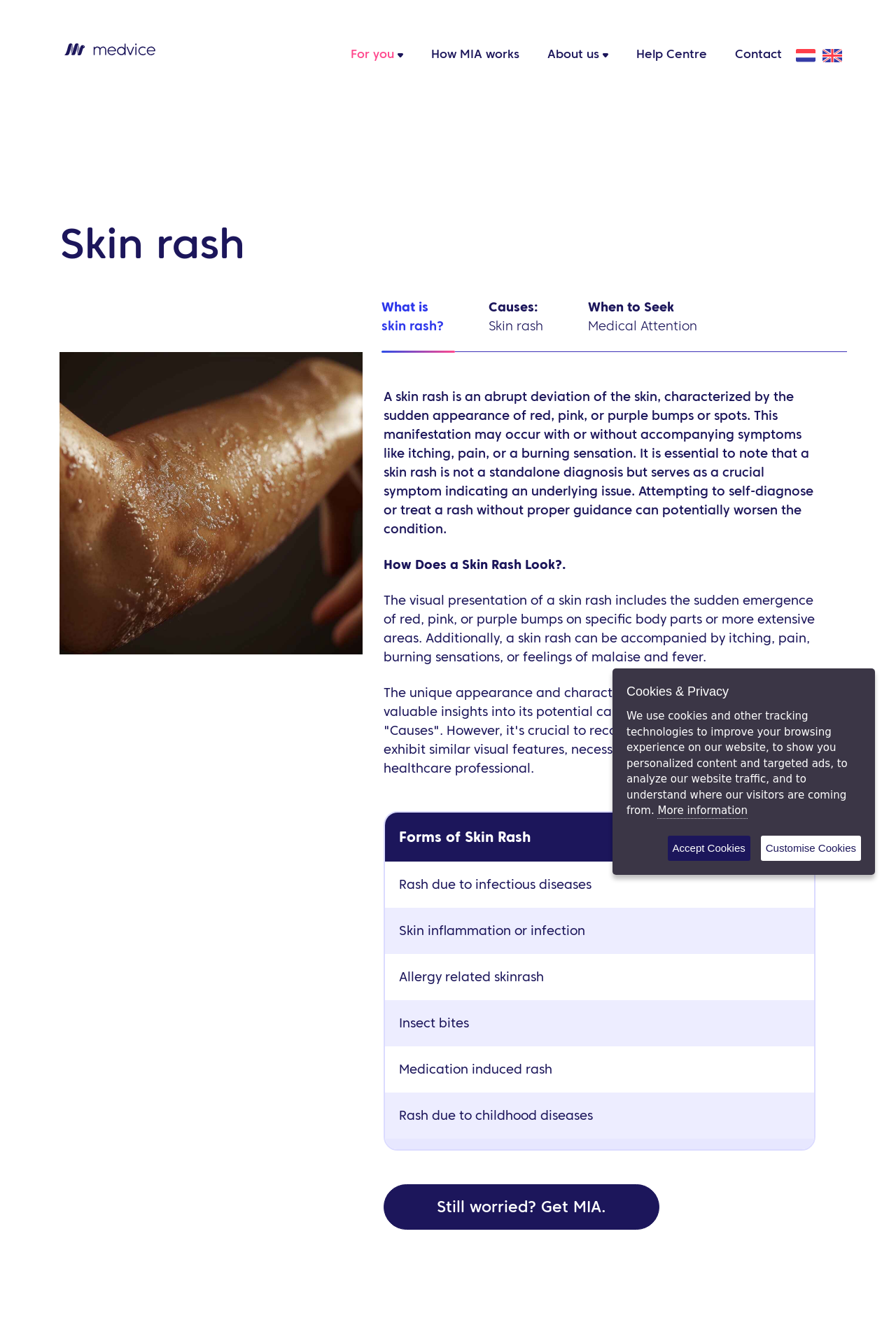Please mark the clickable region by giving the bounding box coordinates needed to complete this instruction: "Click the 'Still worried? Get MIA.' link".

[0.428, 0.887, 0.736, 0.922]